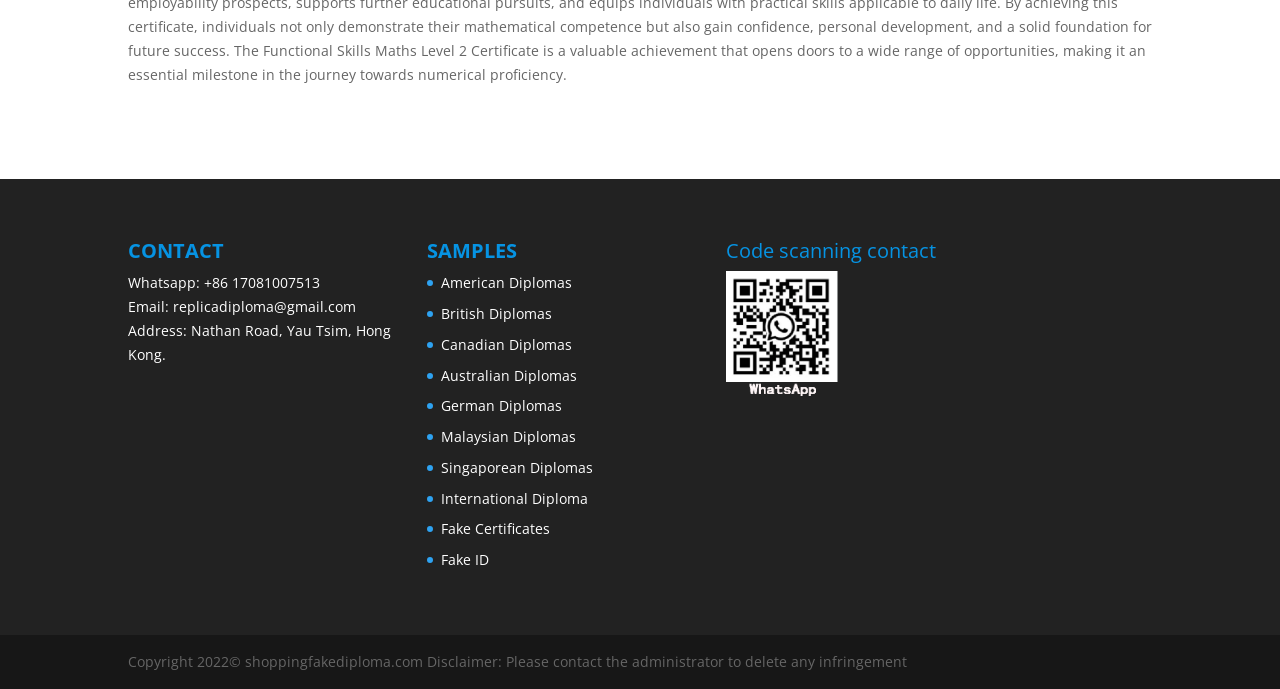Please predict the bounding box coordinates (top-left x, top-left y, bottom-right x, bottom-right y) for the UI element in the screenshot that fits the description: Fake ID

[0.345, 0.799, 0.382, 0.826]